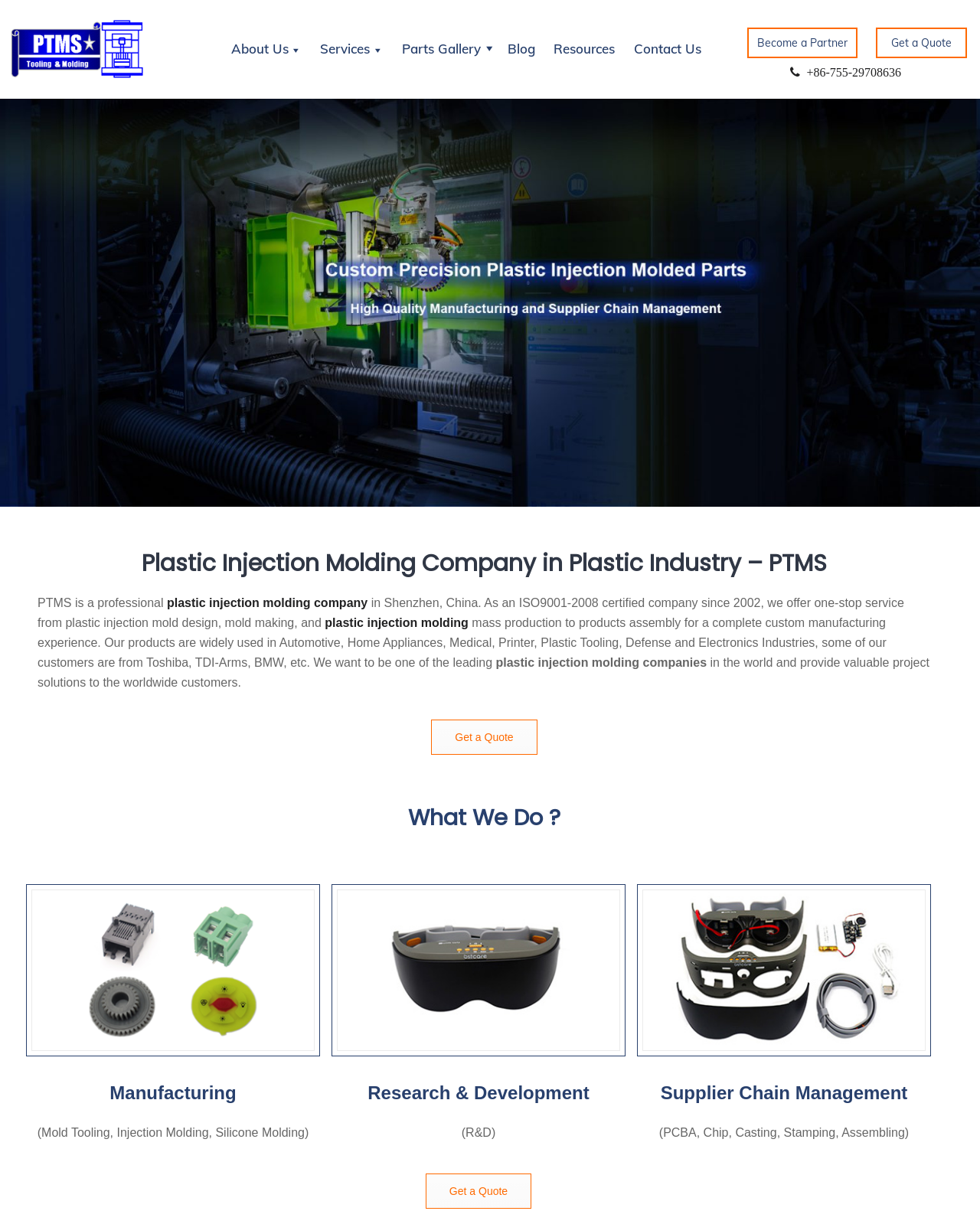Based on the element description +86-755-29708636, identify the bounding box coordinates for the UI element. The coordinates should be in the format (top-left x, top-left y, bottom-right x, bottom-right y) and within the 0 to 1 range.

[0.807, 0.054, 0.92, 0.064]